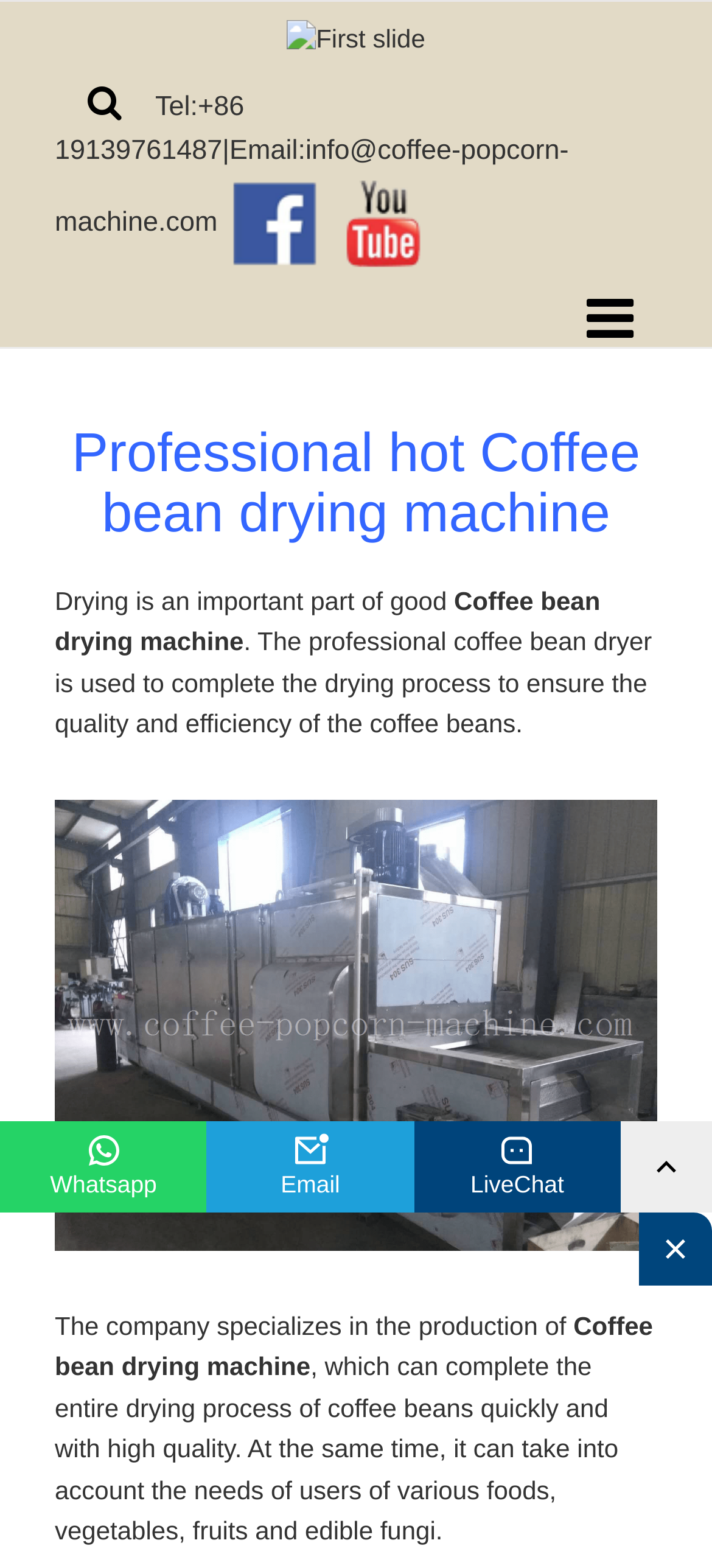Highlight the bounding box of the UI element that corresponds to this description: "Email".

[0.291, 0.715, 0.581, 0.773]